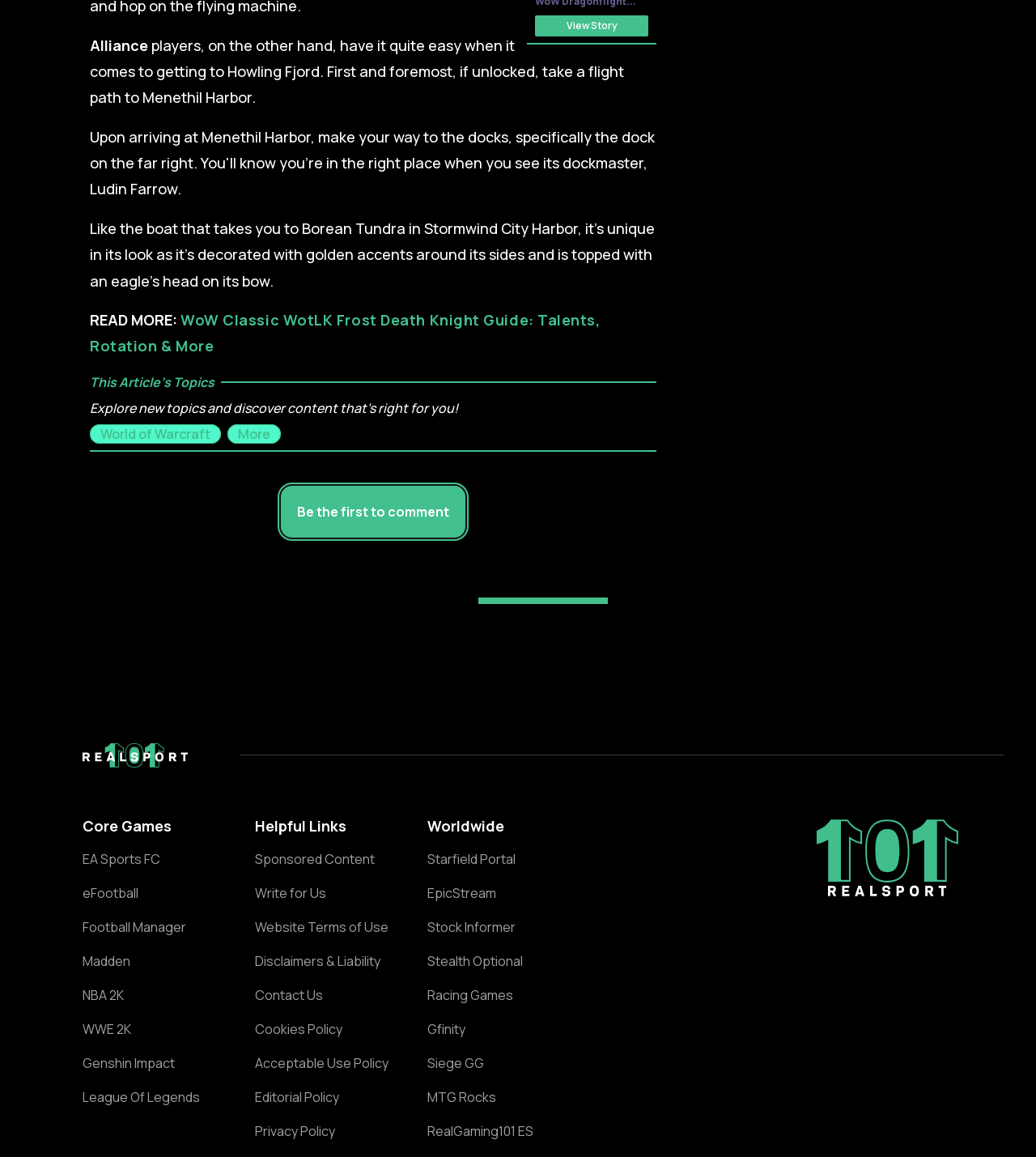Please find the bounding box coordinates for the clickable element needed to perform this instruction: "Go to EA Sports FC".

[0.08, 0.736, 0.209, 0.749]